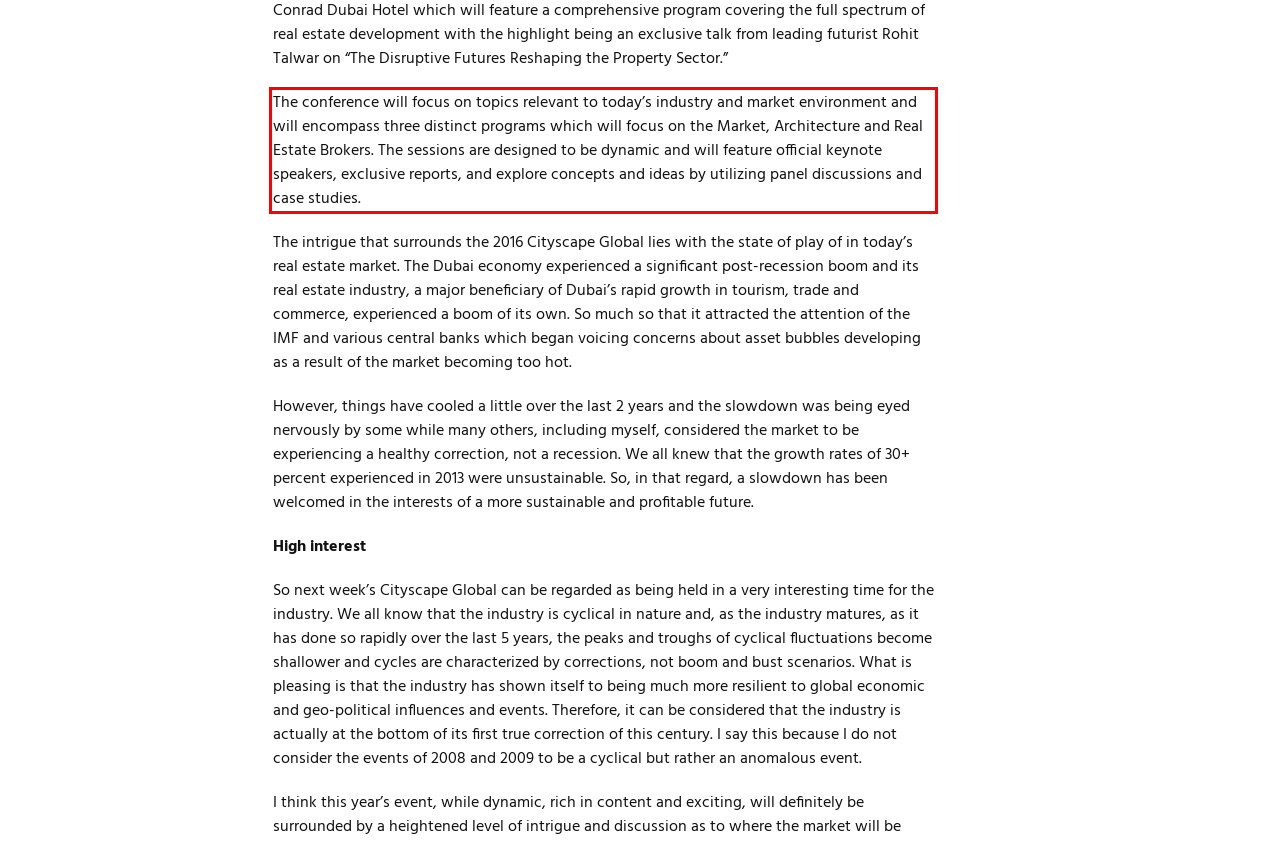From the screenshot of the webpage, locate the red bounding box and extract the text contained within that area.

The conference will focus on topics relevant to today’s industry and market environment and will encompass three distinct programs which will focus on the Market, Architecture and Real Estate Brokers. The sessions are designed to be dynamic and will feature official keynote speakers, exclusive reports, and explore concepts and ideas by utilizing panel discussions and case studies.